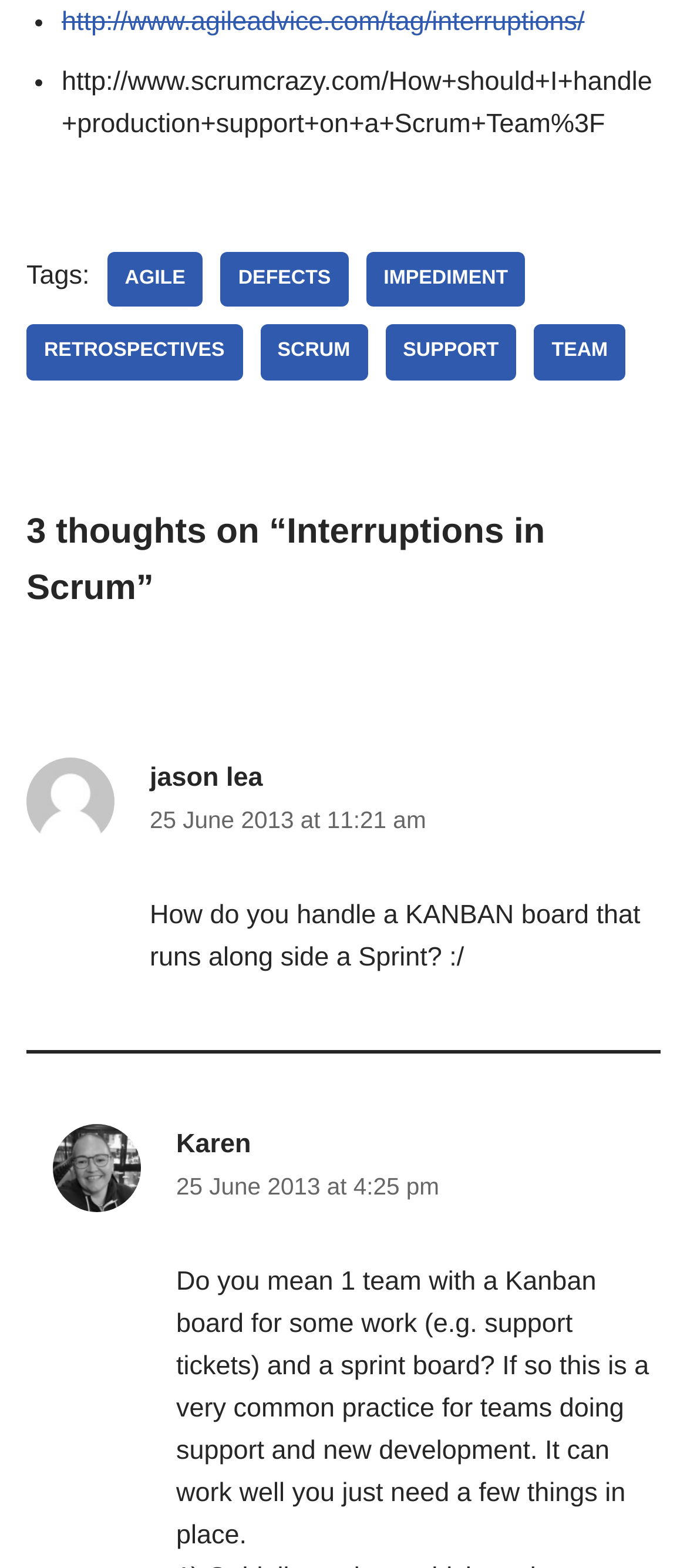What is the name of the author of the article?
Provide an in-depth and detailed answer to the question.

The author's name is mentioned in the article section, specifically in the text 'jason lea' which is located at coordinates [0.218, 0.486, 0.383, 0.505]. This suggests that jason lea is the author of the article.